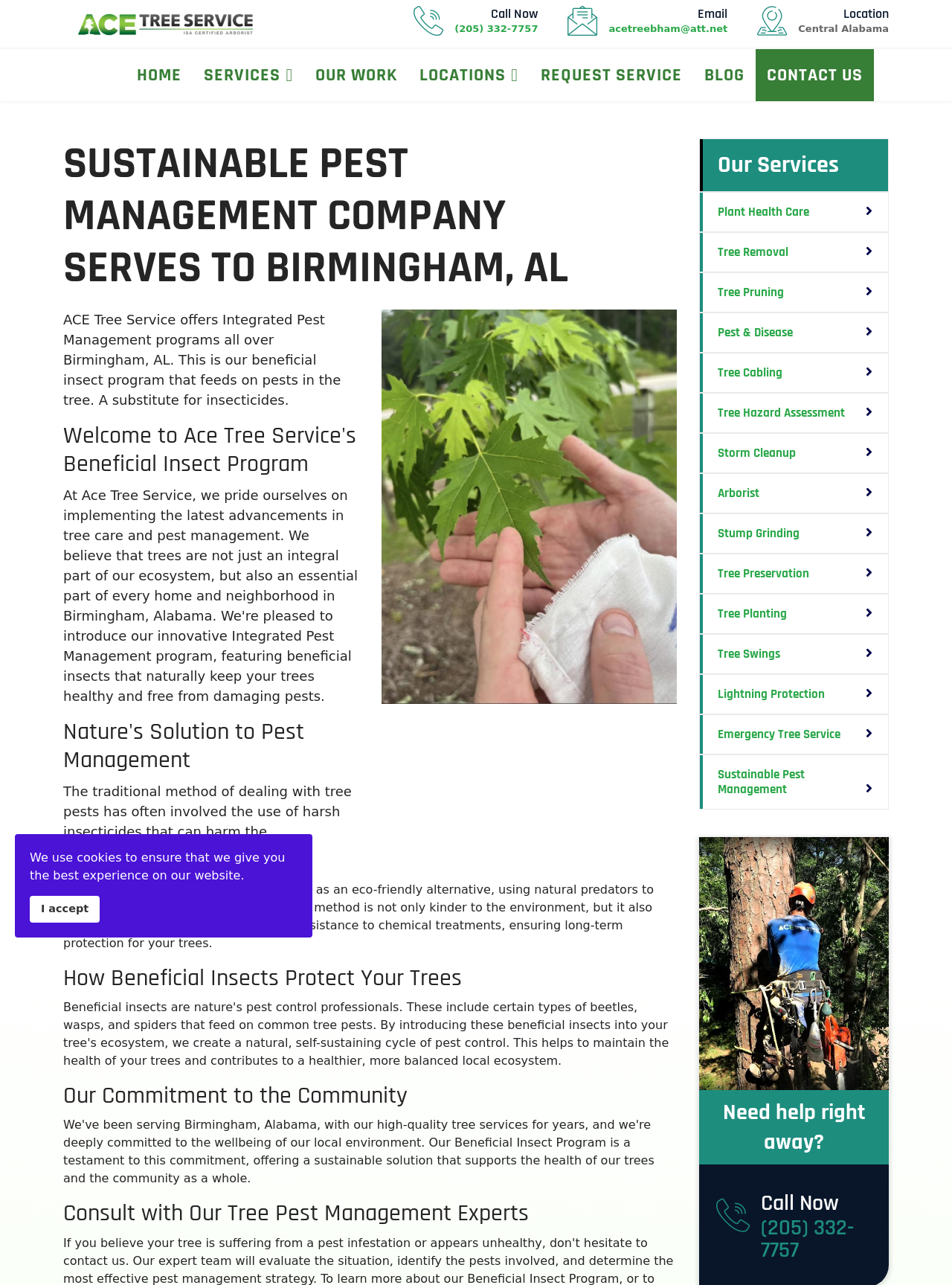Answer the question using only one word or a concise phrase: What is the location served by ACE Tree Service?

Birmingham, AL